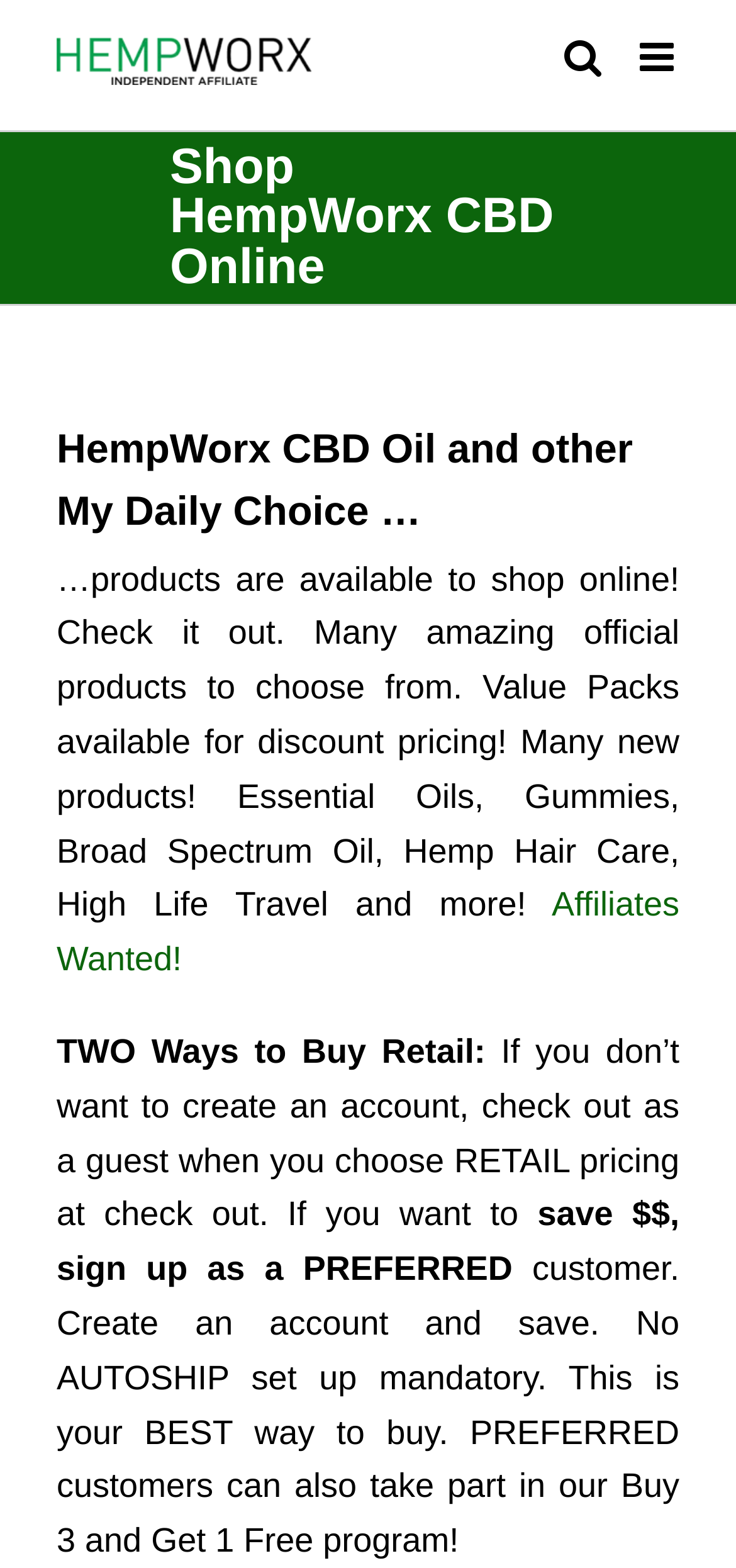Answer the question in one word or a short phrase:
What is the logo of the website?

Hempworx, CBD Online Logo